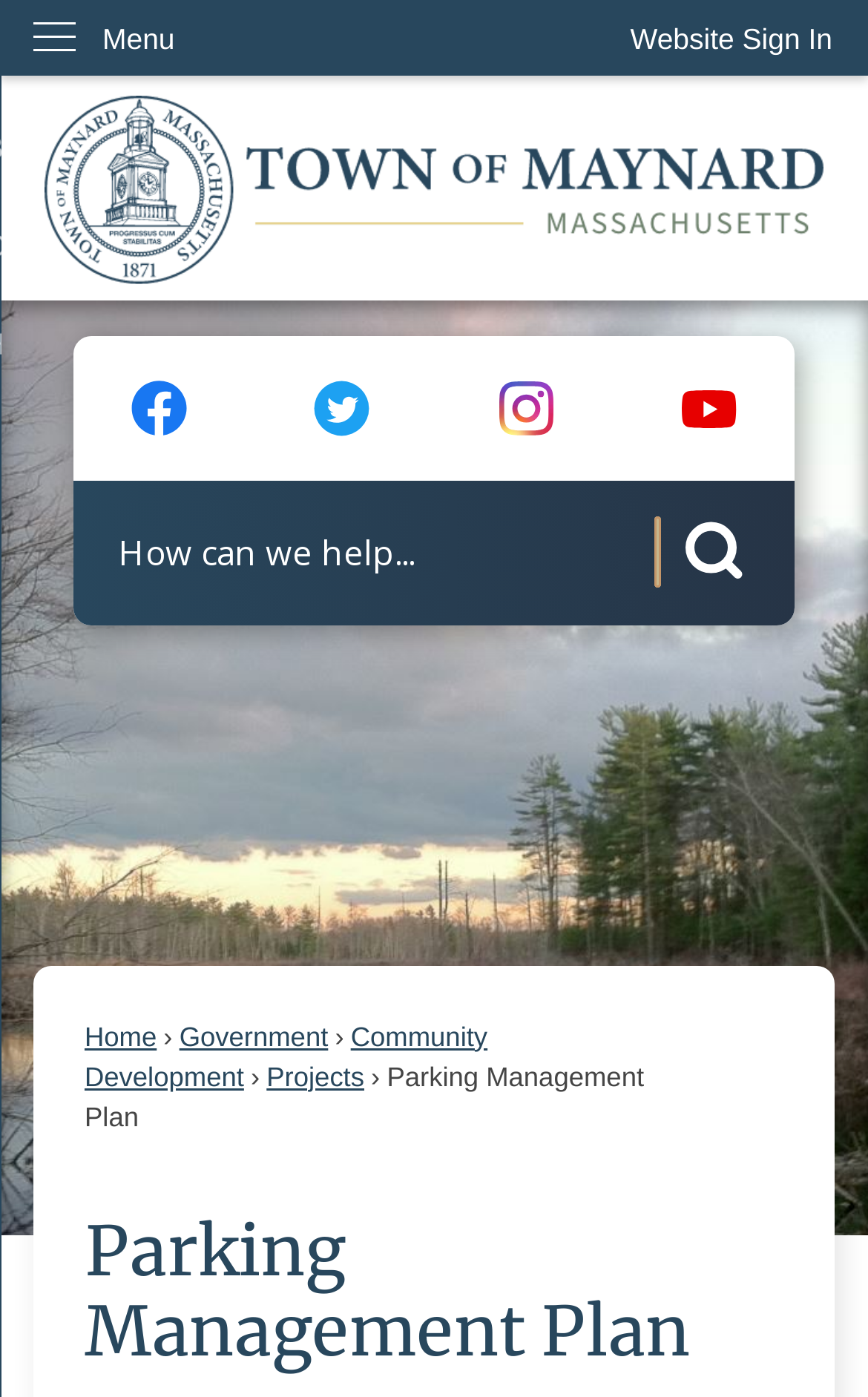Extract the main title from the webpage.

Parking Management Plan